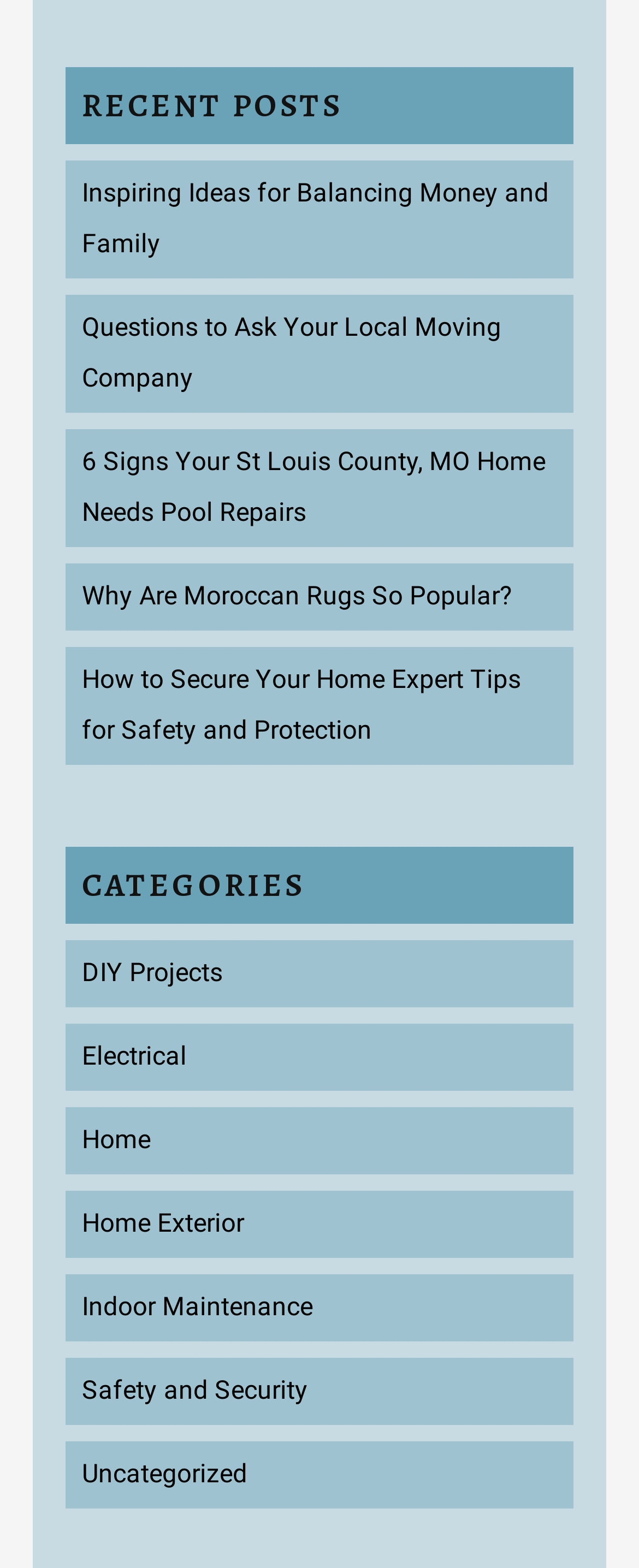Identify the bounding box coordinates for the UI element mentioned here: "Safety and Security". Provide the coordinates as four float values between 0 and 1, i.e., [left, top, right, bottom].

[0.128, 0.878, 0.482, 0.897]